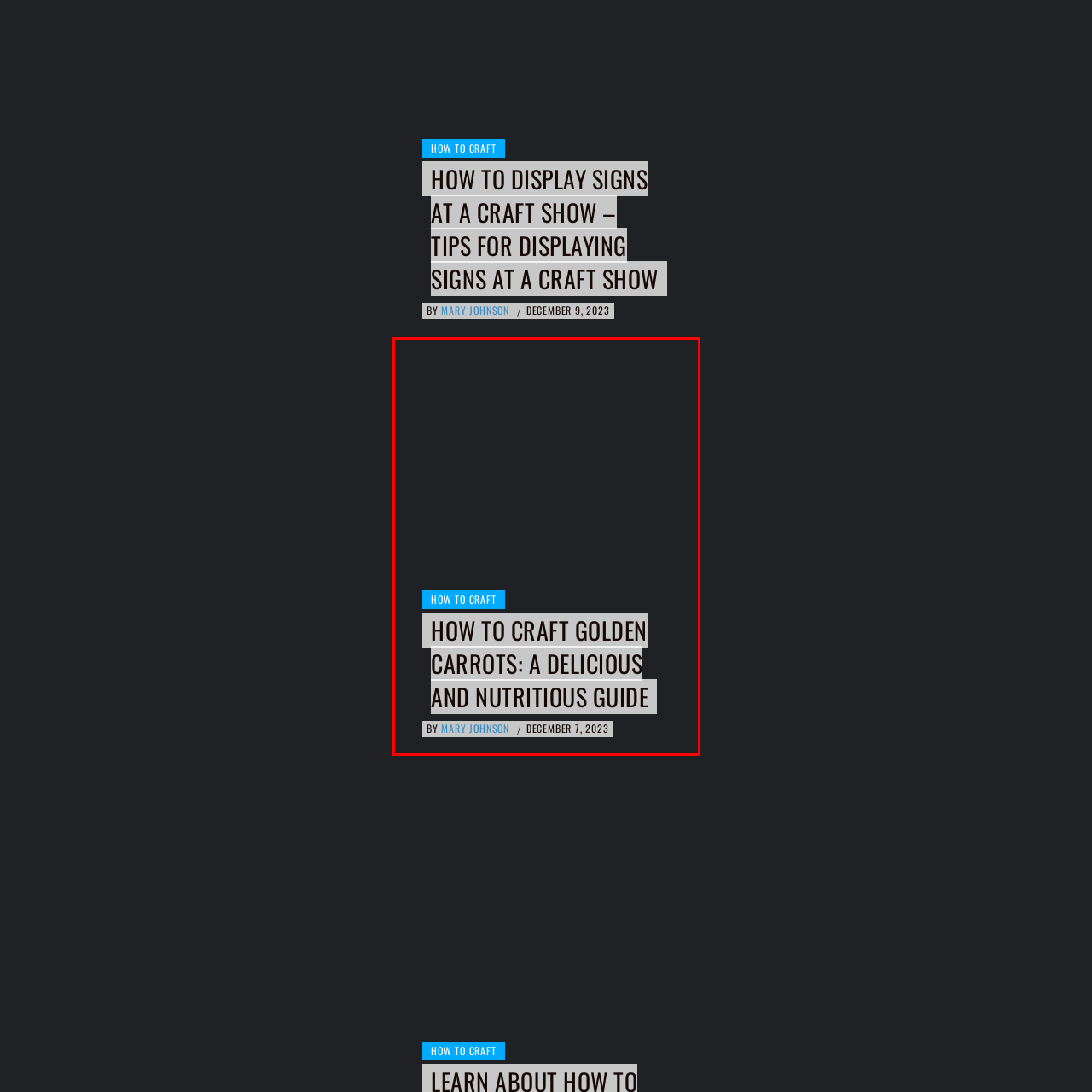Generate a detailed caption for the picture within the red-bordered area.

The image features an informative title card for an article titled "HOW TO CRAFT GOLDEN CARROTS: A DELICIOUS AND NUTRITIOUS GUIDE." The header is highlighted in bold text, emphasizing the craft and culinary focus of the content. Below the title, it credits the author, Mary Johnson, and includes the publication date, December 7, 2023. Additionally, there is a prominent "HOW TO CRAFT" label at the top, which serves as a category identifier for the article, suggesting a focus on crafting techniques. The overall design is clean and modern, effectively capturing the reader's attention with a clear structure and inviting layout.